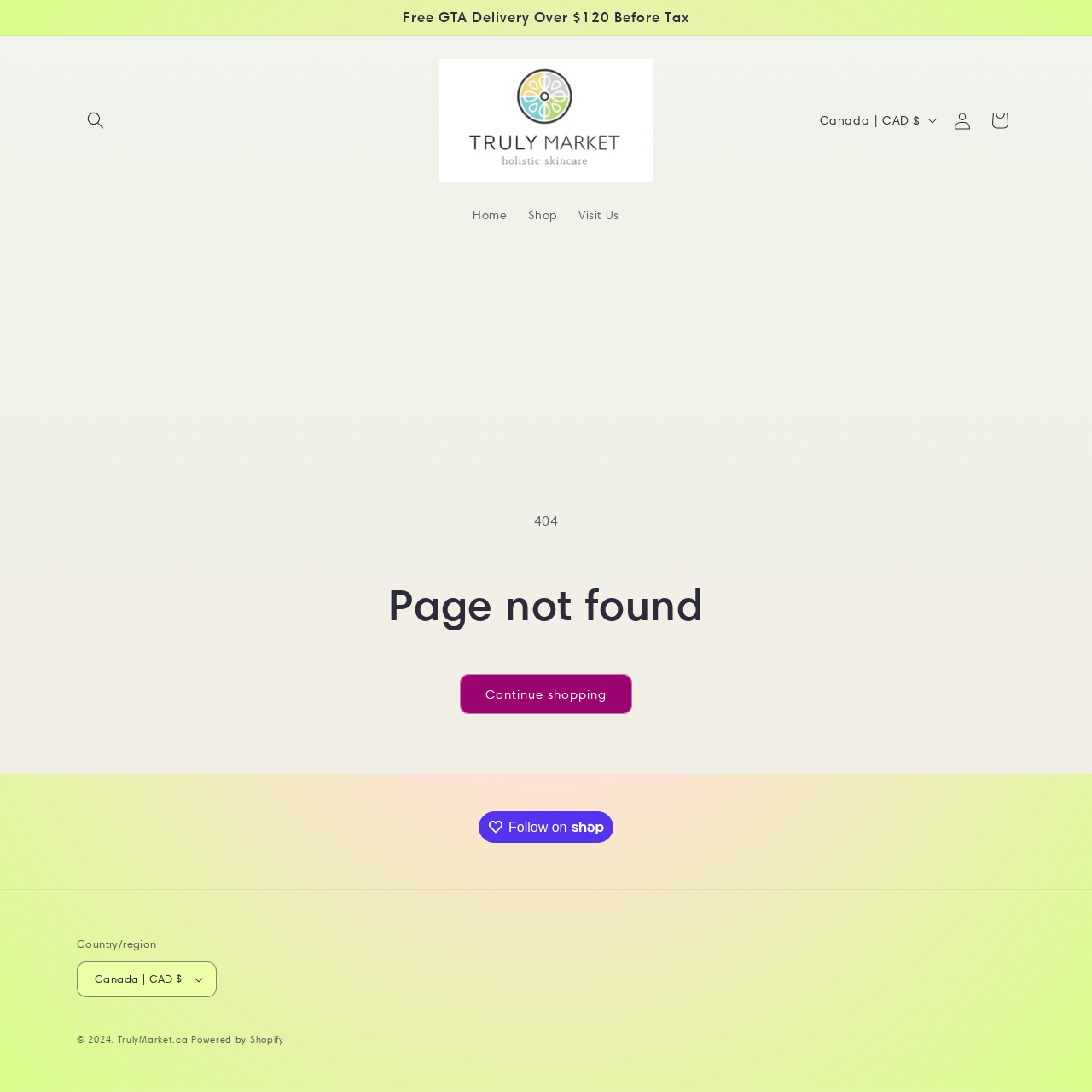What is the copyright year at the bottom?
Using the image as a reference, answer with just one word or a short phrase.

2024